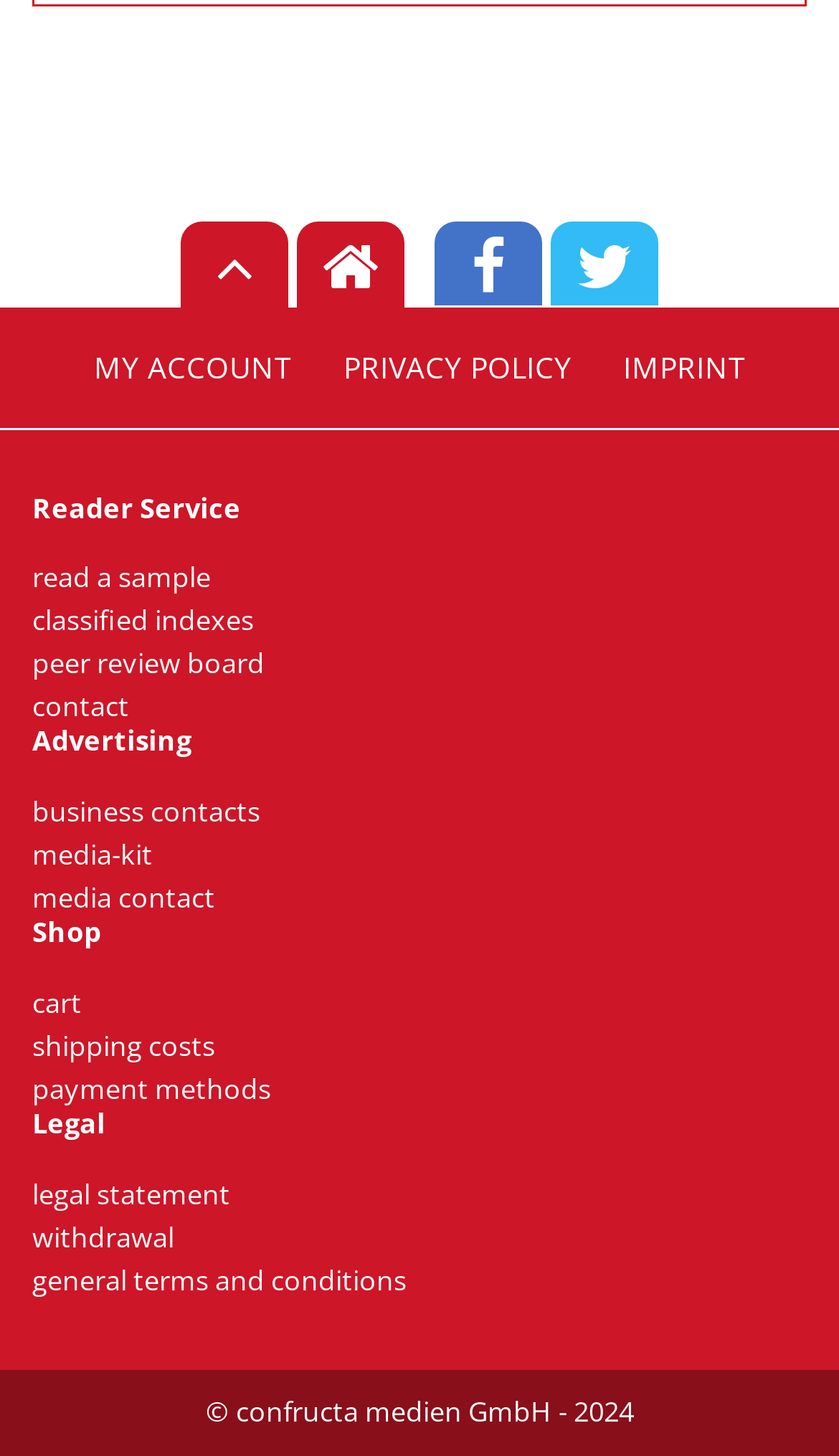Based on the element description contact, identify the bounding box of the UI element in the given webpage screenshot. The coordinates should be in the format (top-left x, top-left y, bottom-right x, bottom-right y) and must be between 0 and 1.

[0.038, 0.473, 0.154, 0.498]